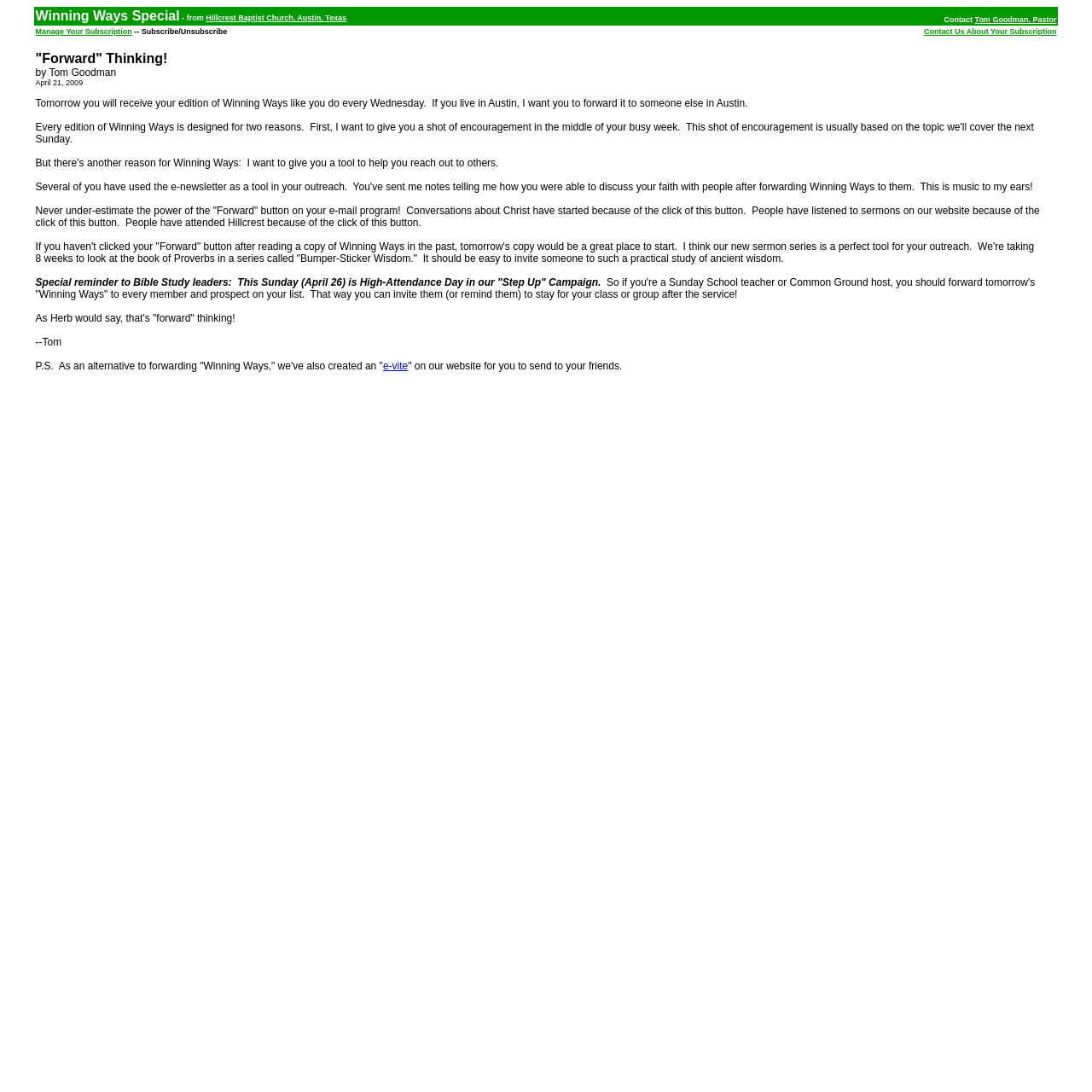Who is the author of the article?
Using the image, respond with a single word or phrase.

Tom Goodman